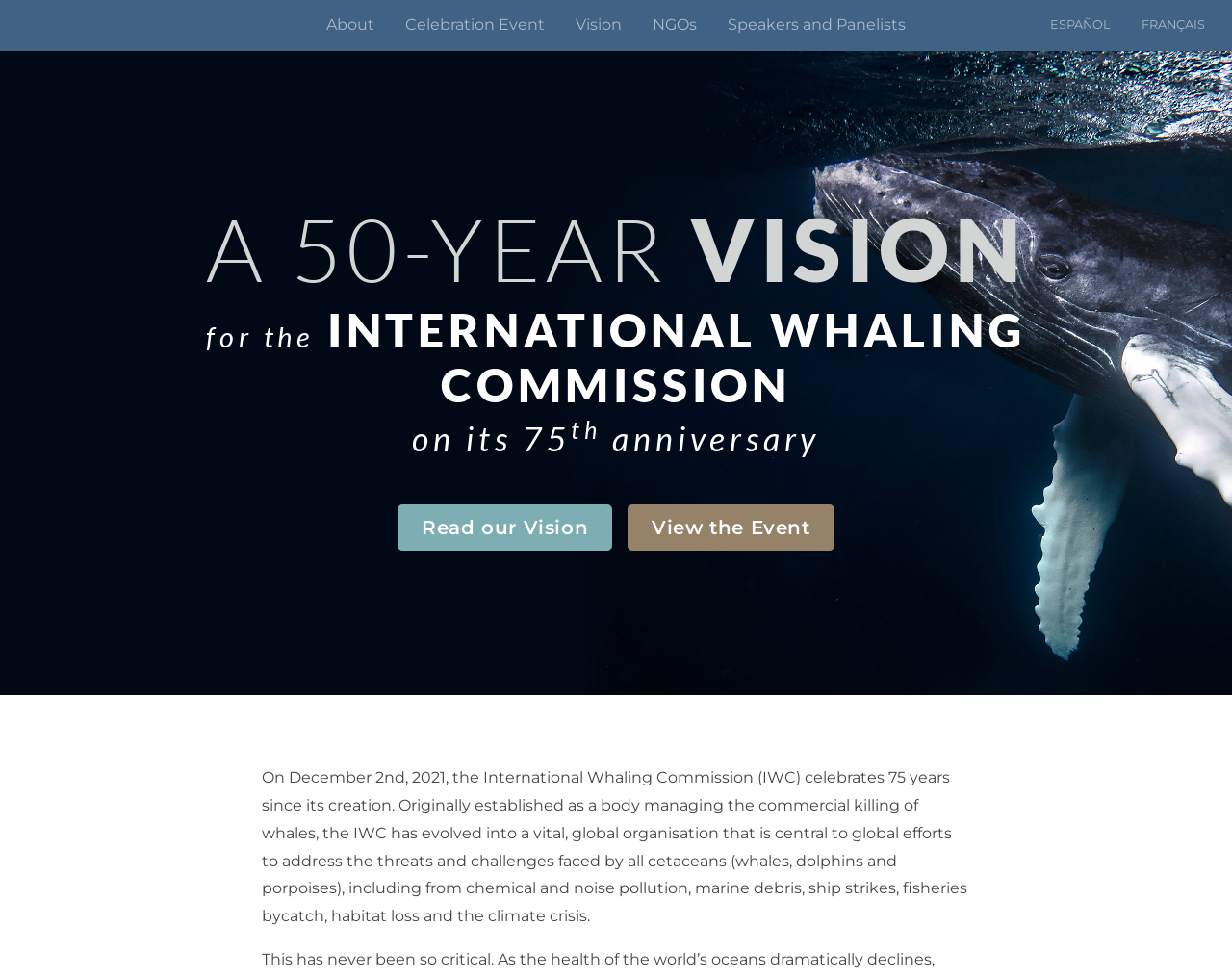What is the event mentioned on the webpage?
Use the image to answer the question with a single word or phrase.

Celebration Event